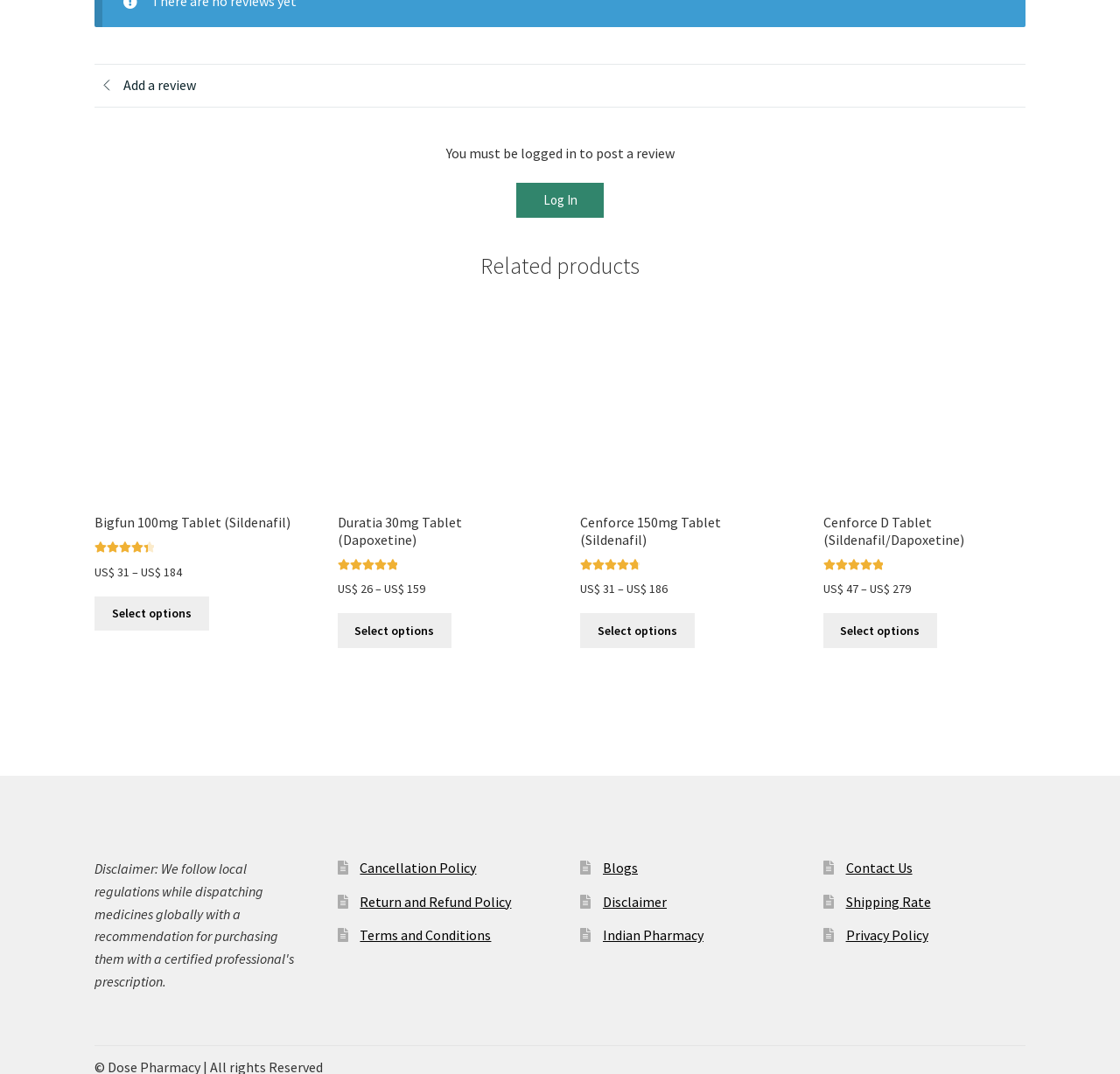Determine the bounding box coordinates of the target area to click to execute the following instruction: "Click on 'Log In'."

[0.461, 0.17, 0.539, 0.203]